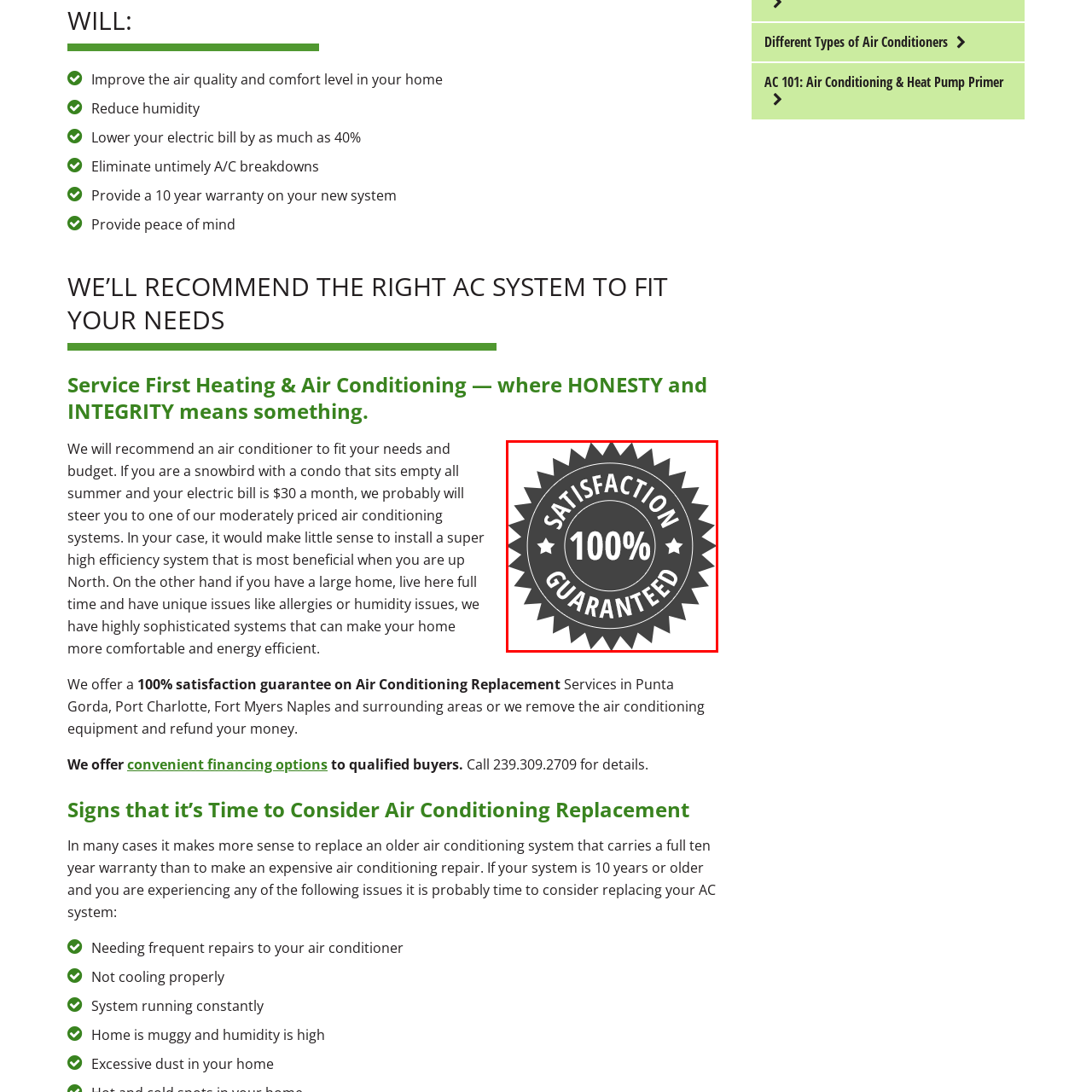Give a thorough and detailed account of the visual content inside the red-framed part of the image.

The image features a prominent badge emphasizing a "100% Satisfaction Guaranteed" promise. The badge has a classic circular design with a starburst shape, conveying assurance and trust. The bold lettering clearly states "SATISFACTION" at the top, with "100%" prominently displayed in the center, further supported by the word "GUARANTEED" at the bottom. This emblem reflects the company’s commitment to delivering high-quality air conditioning solutions, assuring customers of their service reliability and dedication to customer satisfaction. It serves as a compelling visual assurance for potential clients considering air conditioning system replacements or installations.